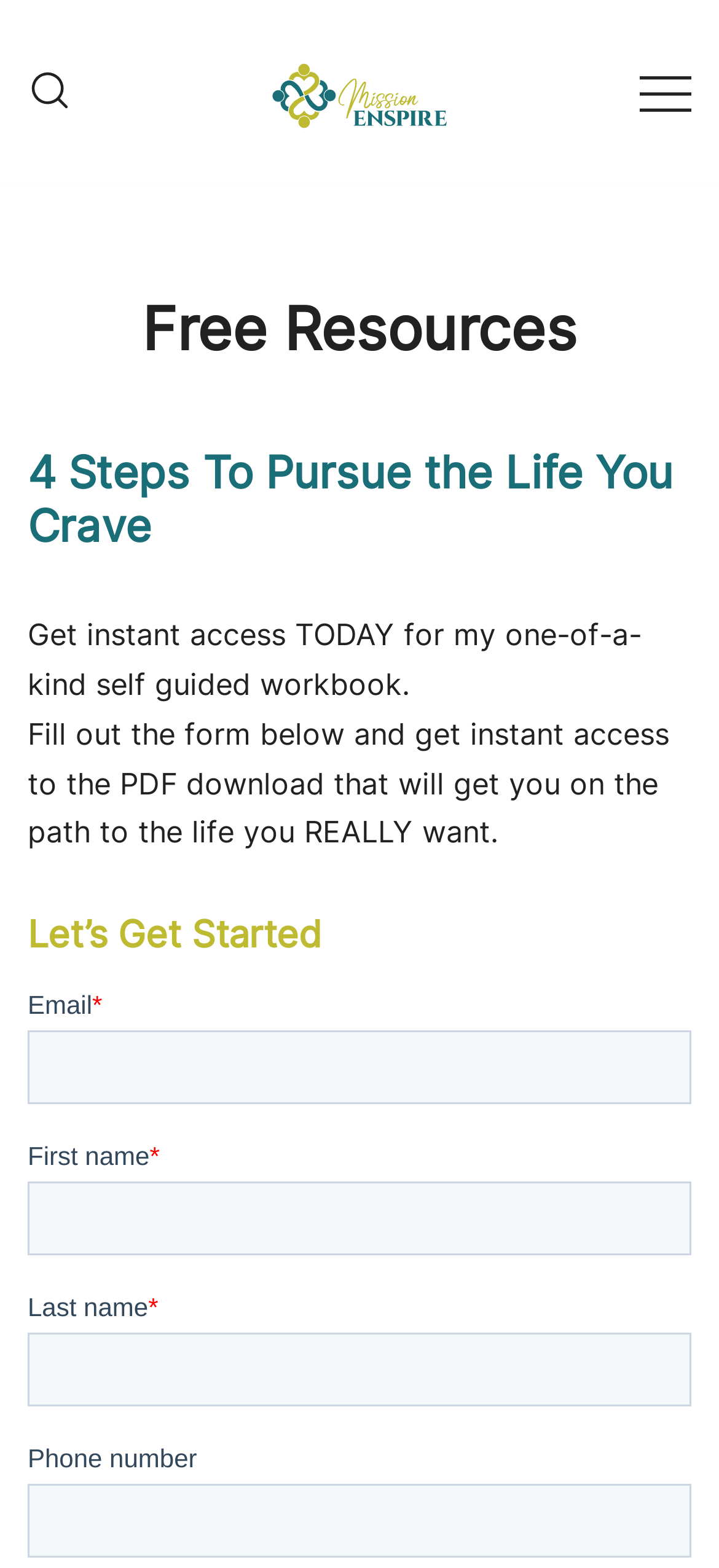Using the description: "title="Open mobile offcanvas menu"", determine the UI element's bounding box coordinates. Ensure the coordinates are in the format of four float numbers between 0 and 1, i.e., [left, top, right, bottom].

[0.89, 0.042, 0.962, 0.074]